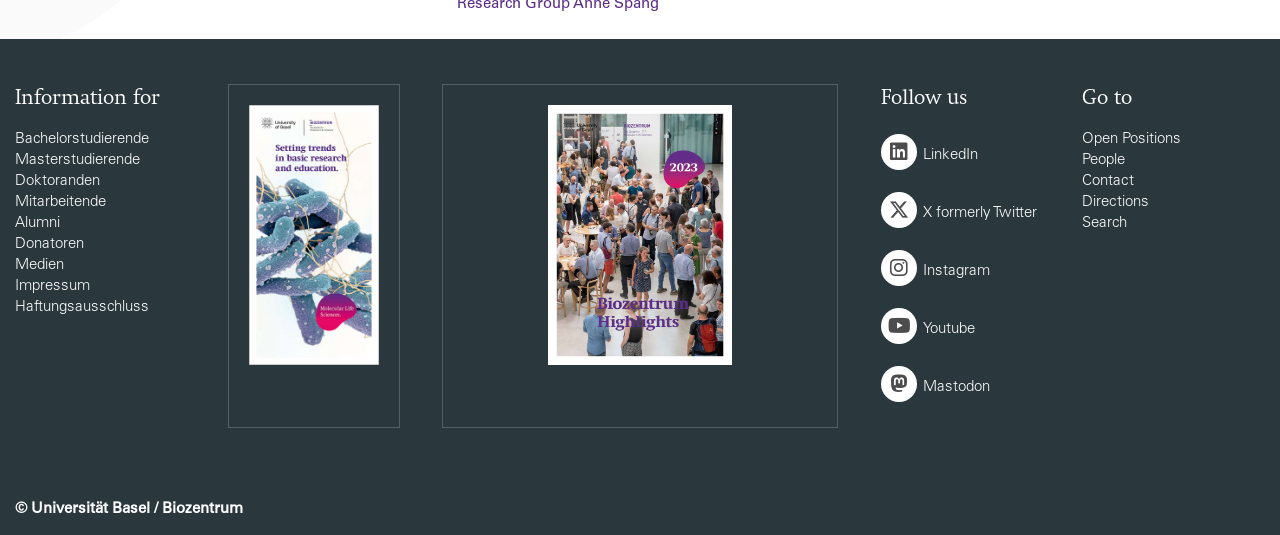Identify the bounding box coordinates of the element that should be clicked to fulfill this task: "Search for essays". The coordinates should be provided as four float numbers between 0 and 1, i.e., [left, top, right, bottom].

None